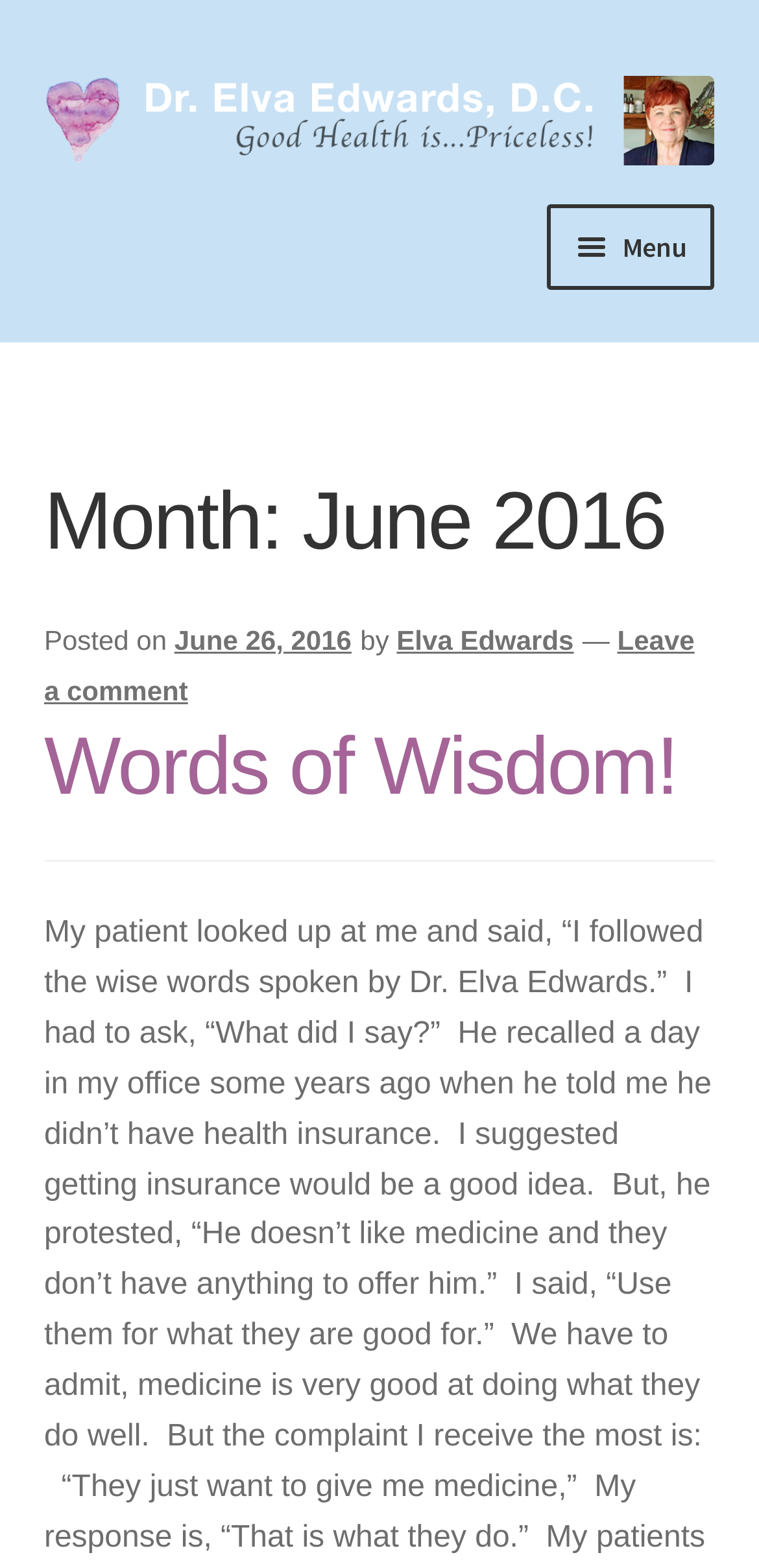Locate the bounding box of the UI element described by: "Expand child menu" in the given webpage screenshot.

[0.8, 0.398, 0.942, 0.455]